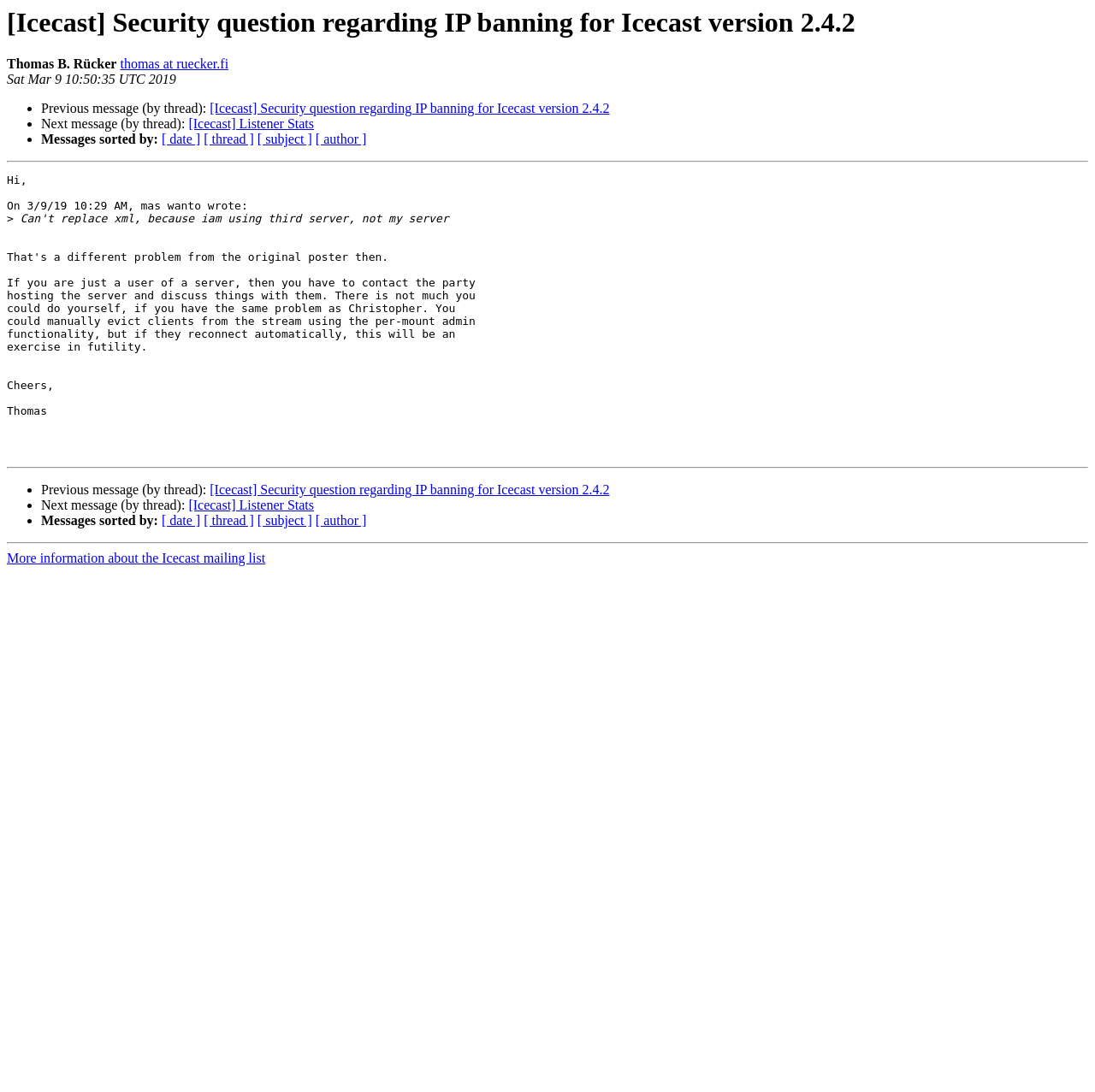Determine the bounding box coordinates for the area you should click to complete the following instruction: "Sort messages by date".

[0.148, 0.121, 0.183, 0.134]